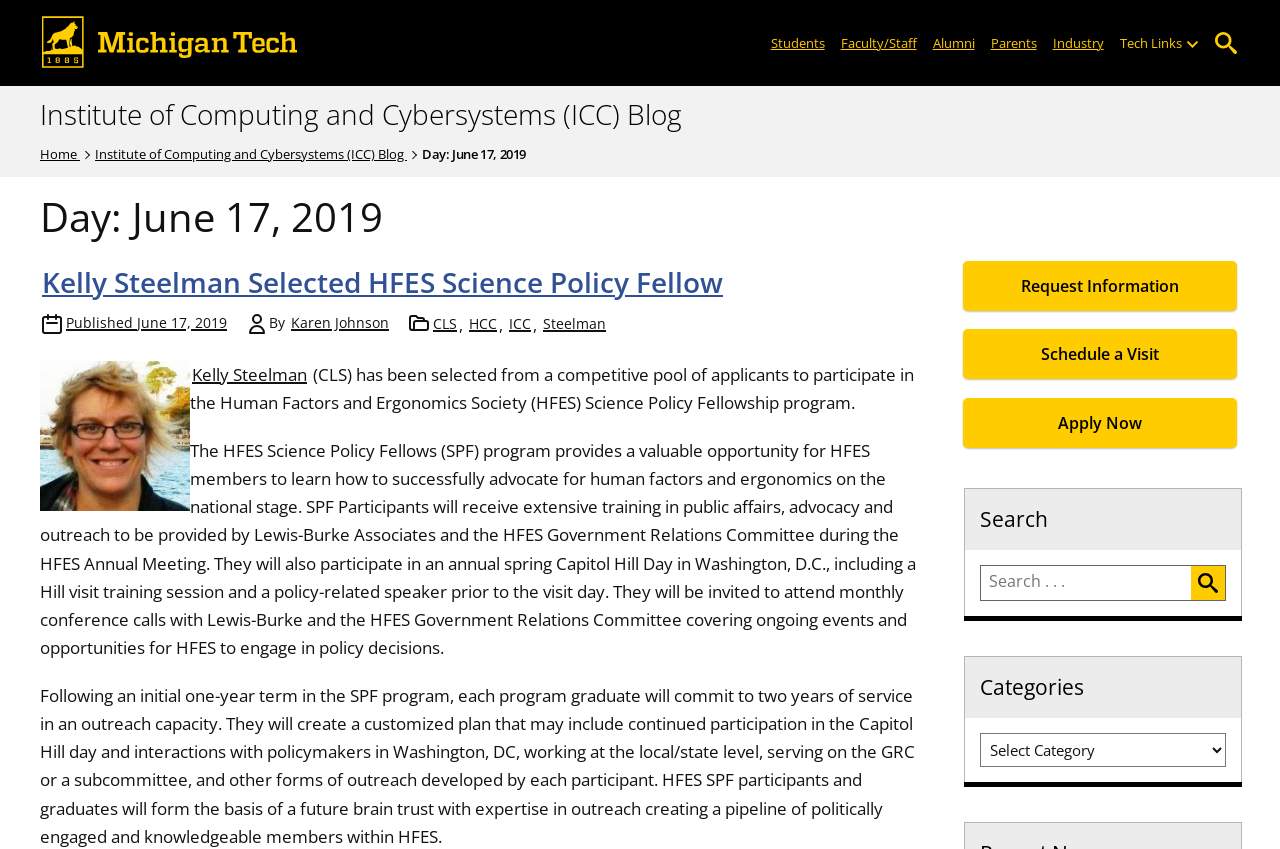Determine the bounding box coordinates for the region that must be clicked to execute the following instruction: "Click the Michigan Tech Logo".

[0.031, 0.019, 0.234, 0.08]